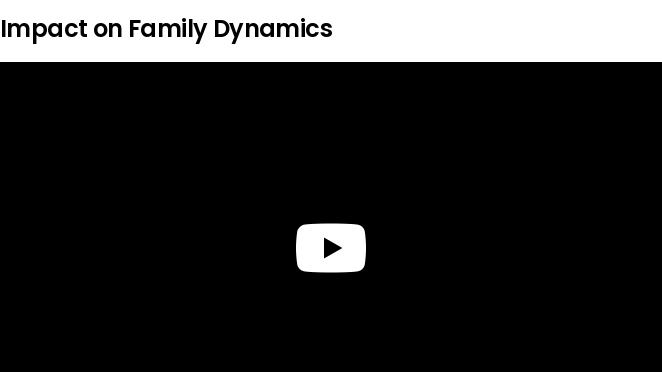Who is the main person featured in the video?
Look at the screenshot and respond with a single word or phrase.

Janice Aldrin